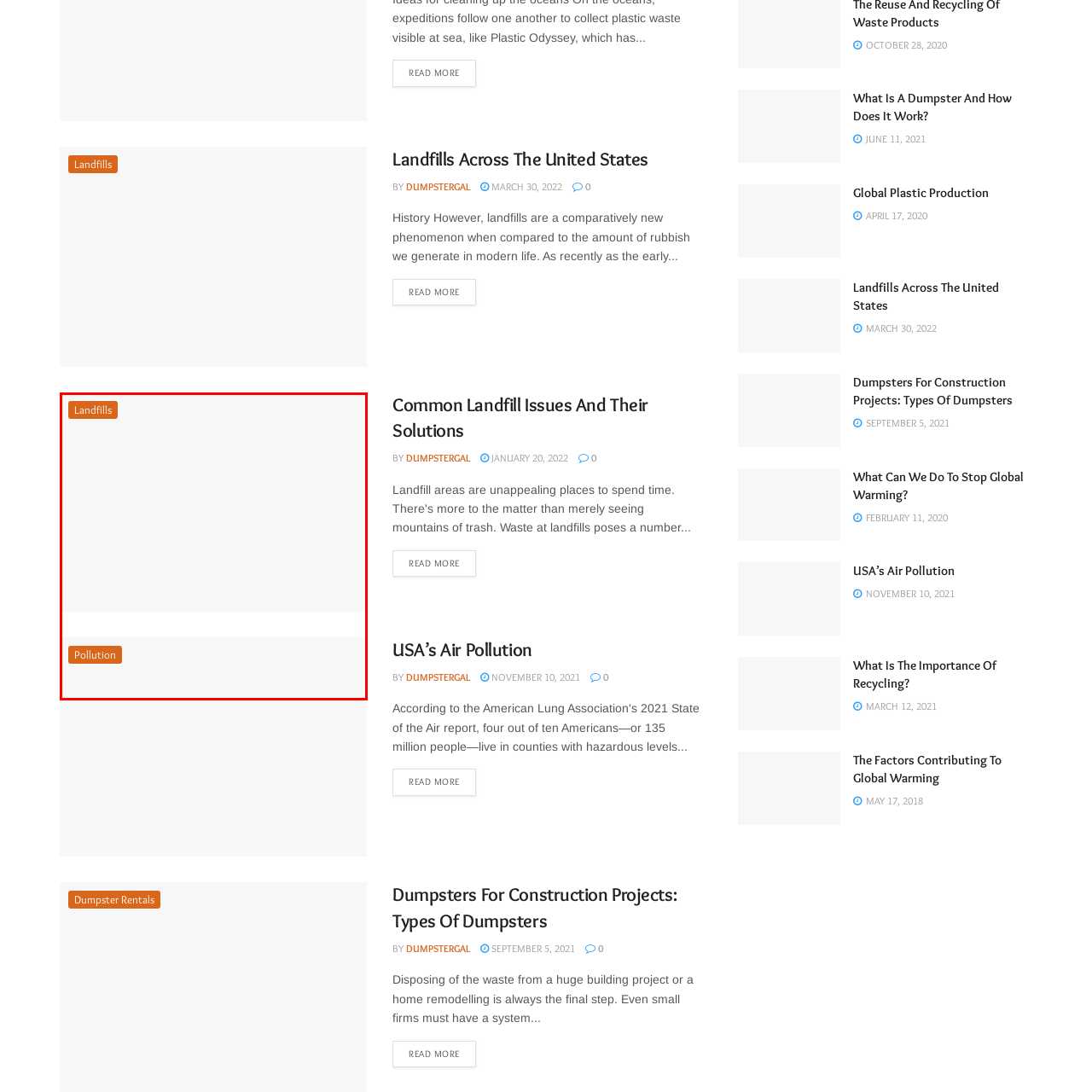Offer a detailed account of the image that is framed by the red bounding box.

The image is part of an article titled "Common Landfill Issues and Their Solutions." It features two prominent links related to key topics: "Landfills" and "Pollution." The design emphasizes the importance of understanding the implications of landfills on the environment, particularly their role in contributing to pollution. This visual encapsulation invites readers to explore further into the critical issues surrounding waste management and the environmental challenges posed by landfills.